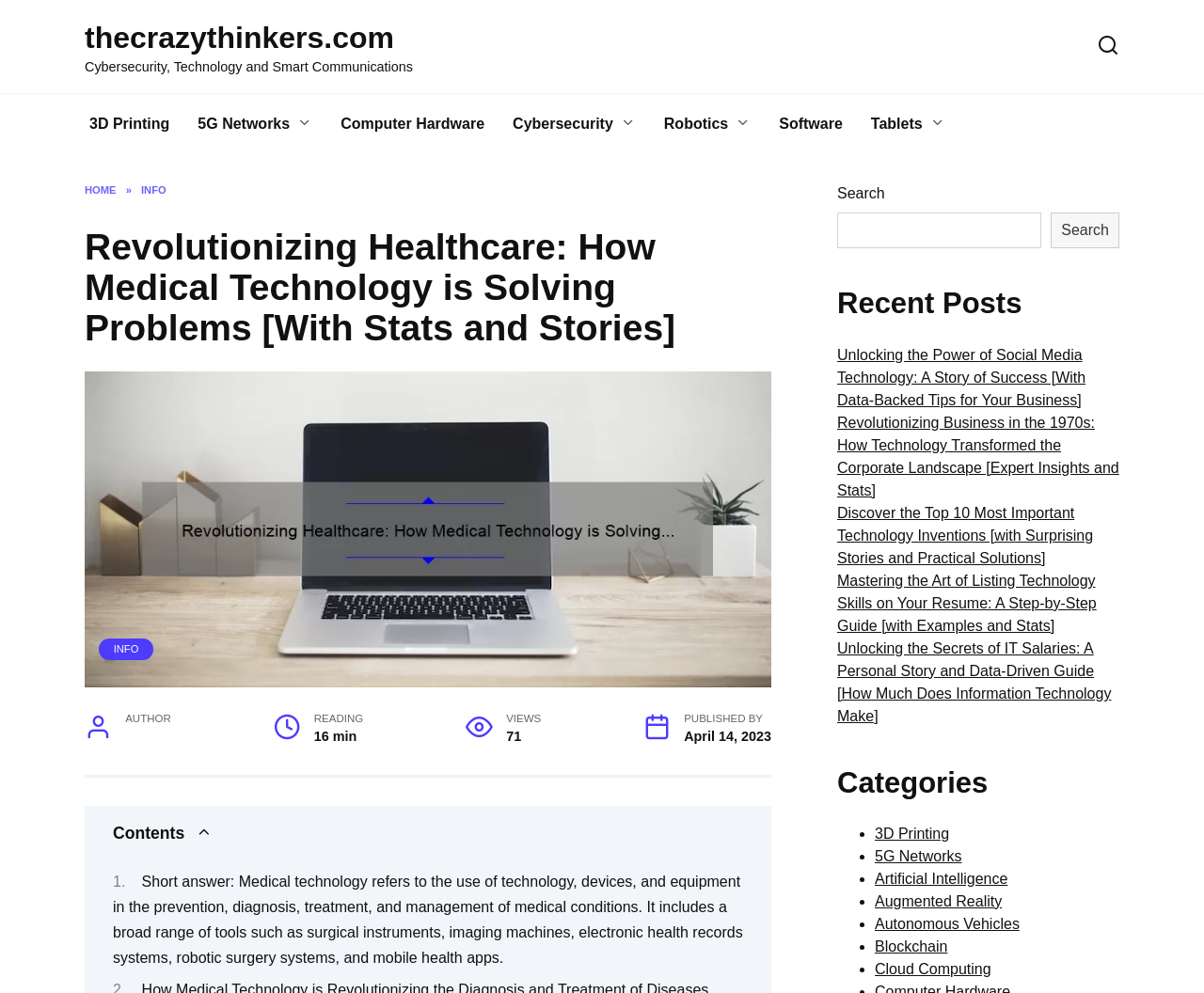Identify and generate the primary title of the webpage.

Revolutionizing Healthcare: How Medical Technology is Solving Problems [With Stats and Stories]